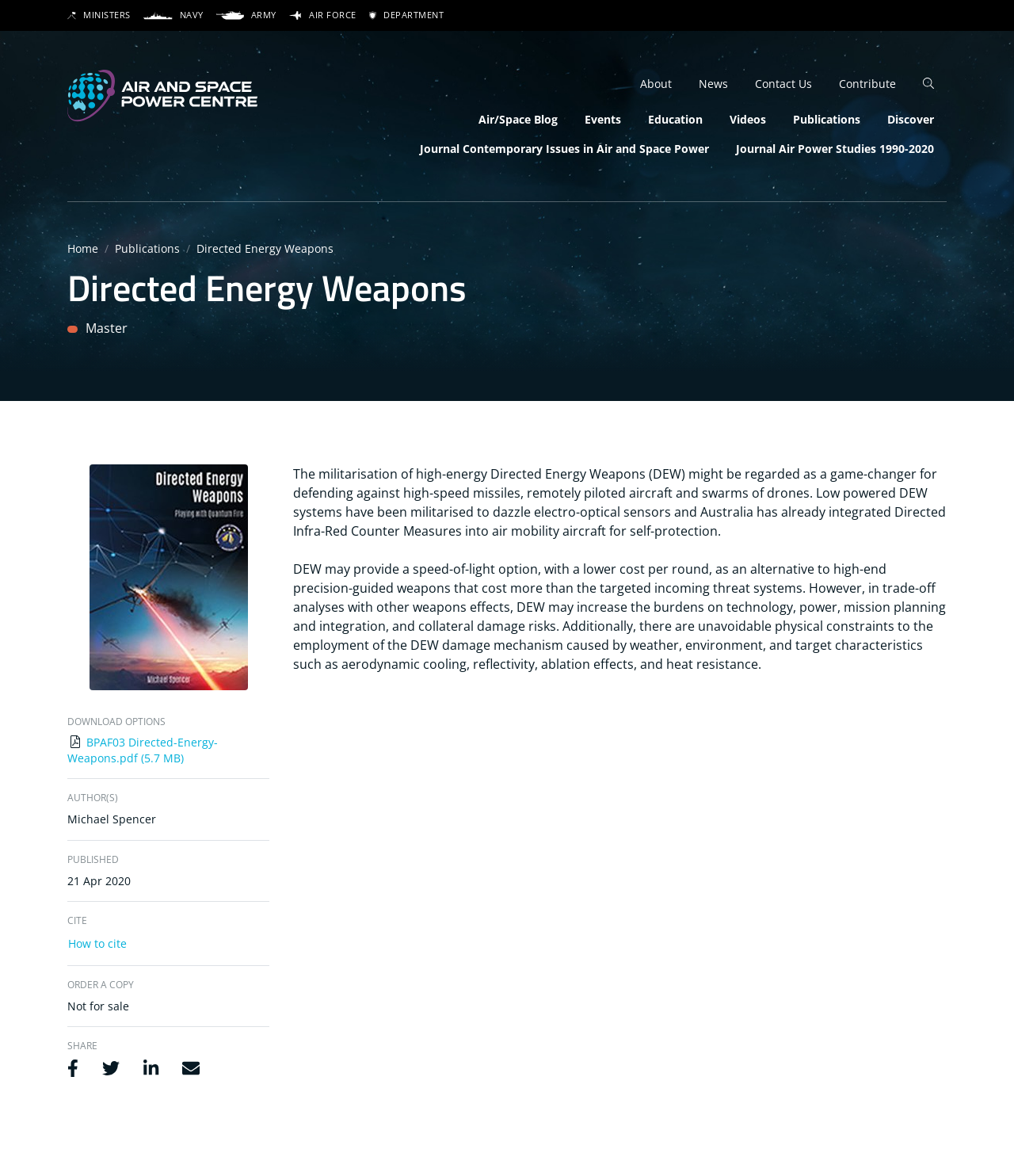Carefully examine the image and provide an in-depth answer to the question: What is the purpose of Directed Energy Weapons?

The purpose of Directed Energy Weapons can be determined by reading the content of the article, which states that 'The militarisation of high-energy Directed Energy Weapons (DEW) might be regarded as a game-changer for defending against high-speed missiles, remotely piloted aircraft and swarms of drones.'